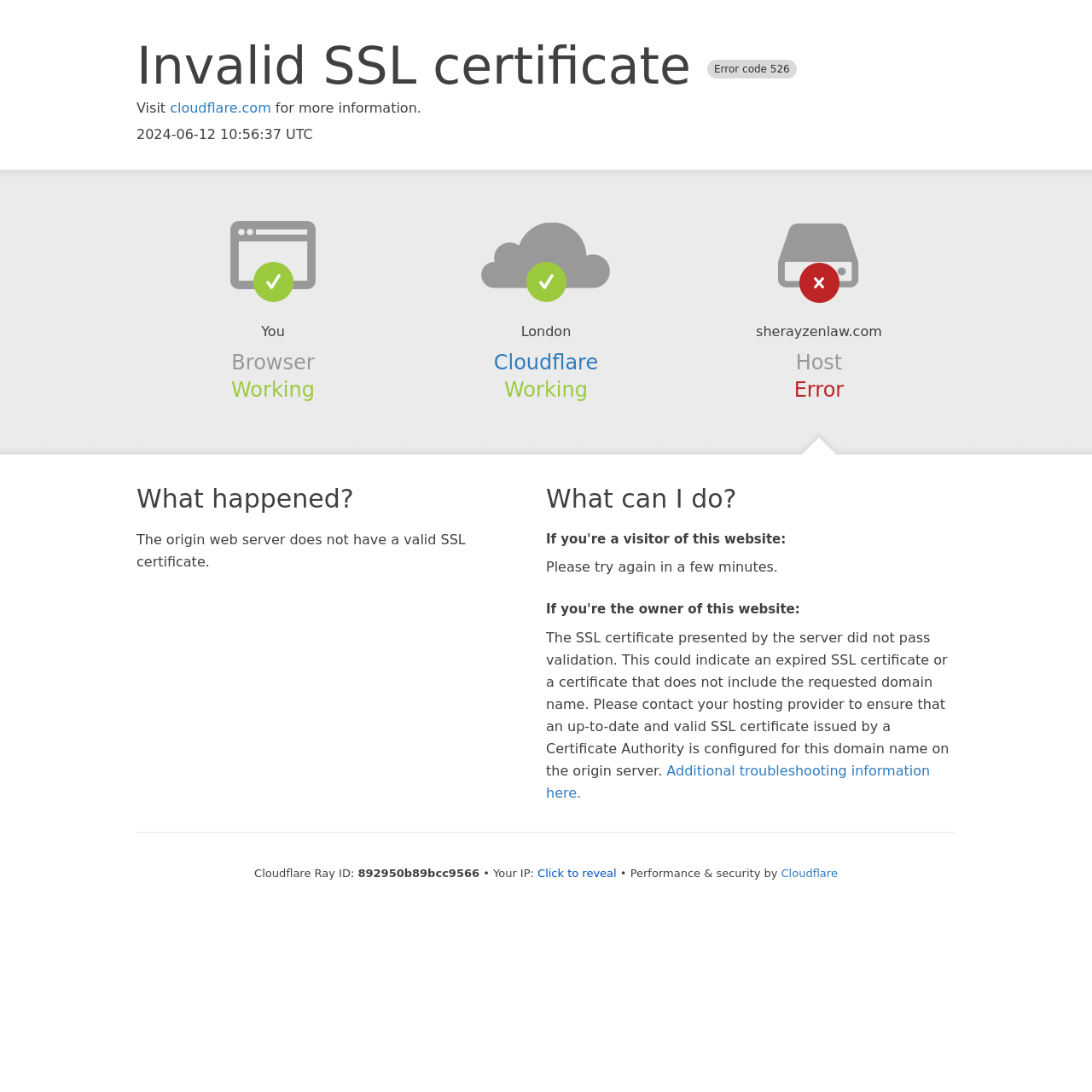Using the element description provided, determine the bounding box coordinates in the format (top-left x, top-left y, bottom-right x, bottom-right y). Ensure that all values are floating point numbers between 0 and 1. Element description: cloudflare.com

[0.156, 0.092, 0.248, 0.107]